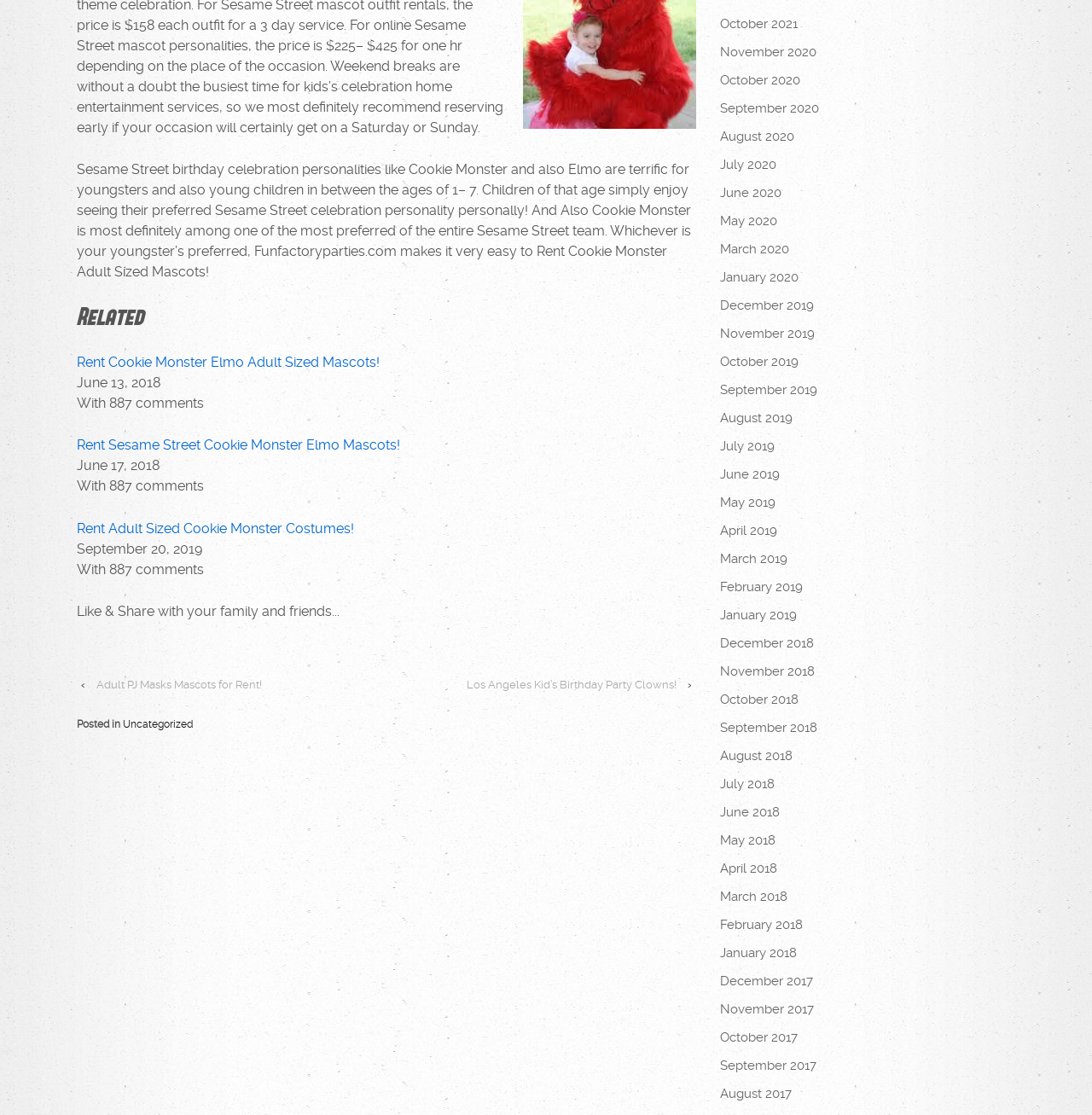Bounding box coordinates are specified in the format (top-left x, top-left y, bottom-right x, bottom-right y). All values are floating point numbers bounded between 0 and 1. Please provide the bounding box coordinate of the region this sentence describes: Uncategorized

[0.112, 0.645, 0.177, 0.655]